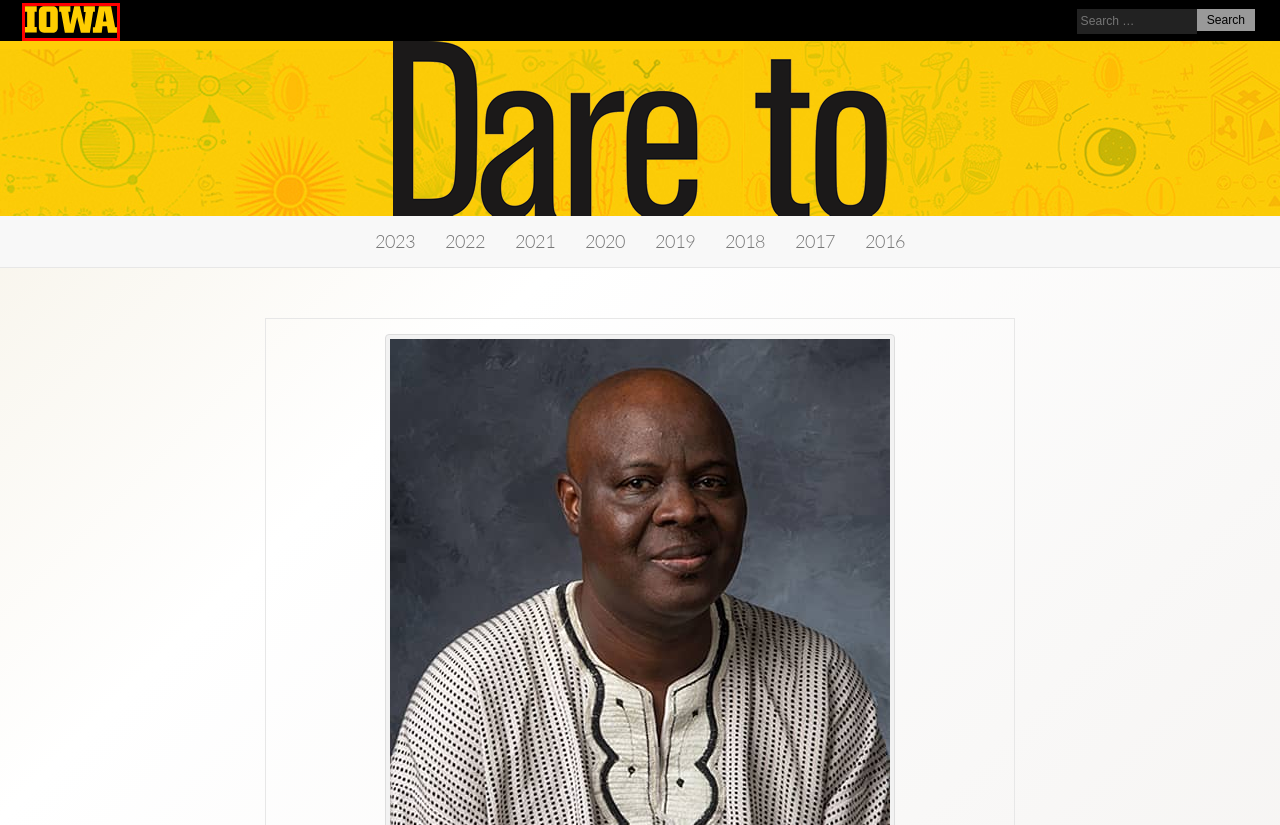Look at the screenshot of a webpage where a red bounding box surrounds a UI element. Your task is to select the best-matching webpage description for the new webpage after you click the element within the bounding box. The available options are:
A. 2022 Profiles |
B. 2019 Profiles |
C. The University of Iowa
D. 2023 Profiles |
E. 2018 Profiles |
F. 2020 Profiles |
G. 2016 Profiles |
H. 2021 Profiles |

C